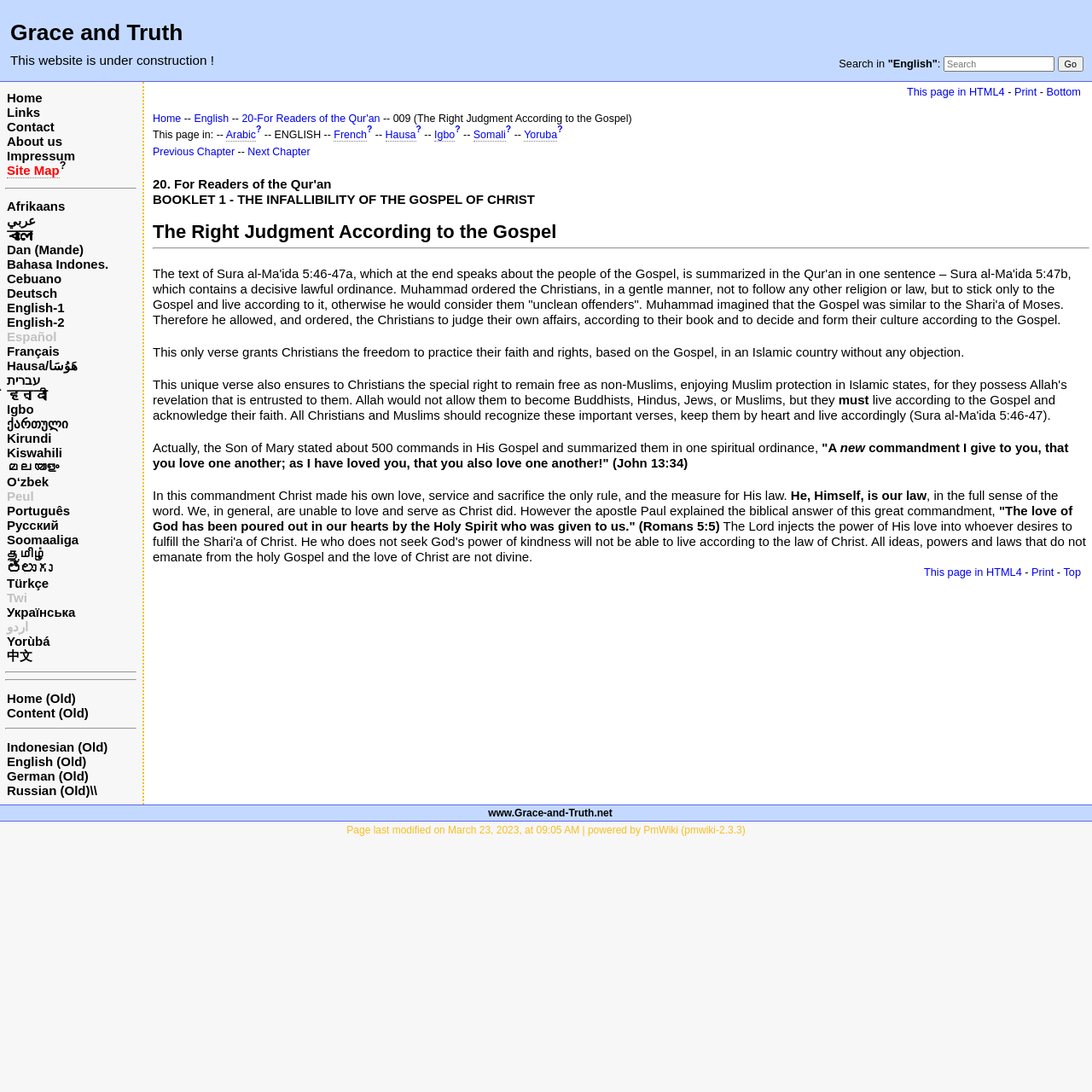Determine the bounding box coordinates of the area to click in order to meet this instruction: "Print the page".

[0.929, 0.078, 0.949, 0.09]